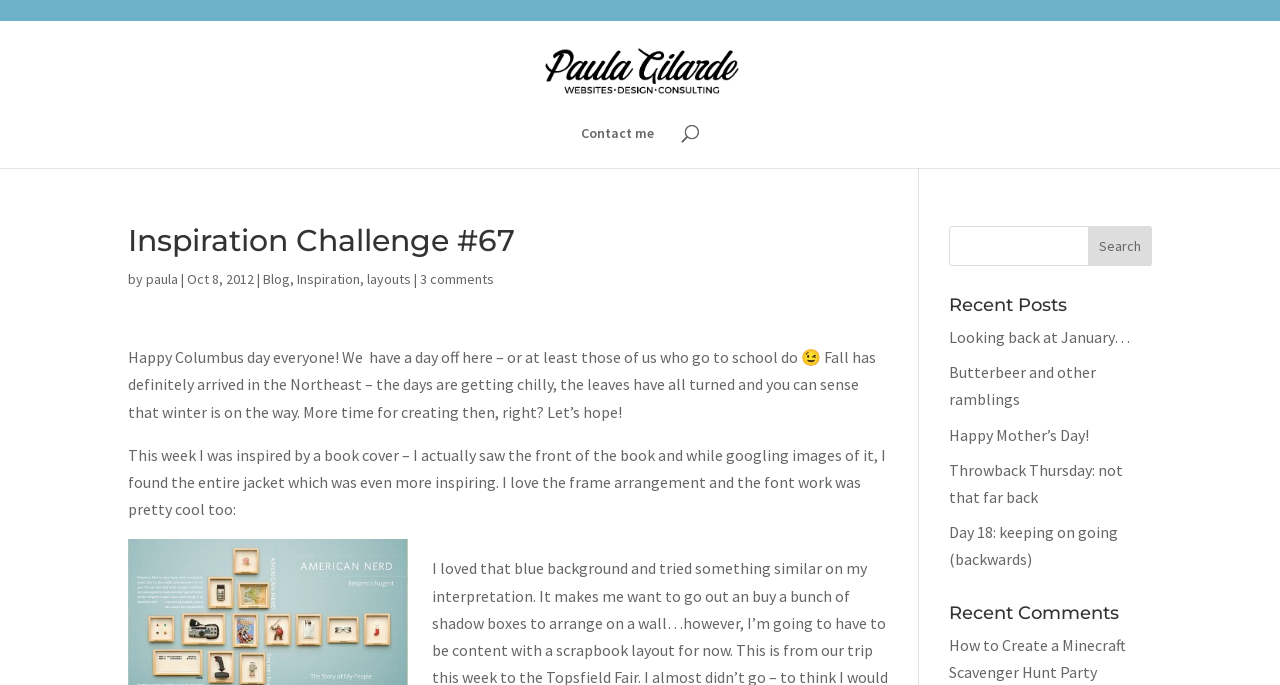Please specify the coordinates of the bounding box for the element that should be clicked to carry out this instruction: "Read recent post 'Looking back at January…'". The coordinates must be four float numbers between 0 and 1, formatted as [left, top, right, bottom].

[0.741, 0.477, 0.883, 0.507]